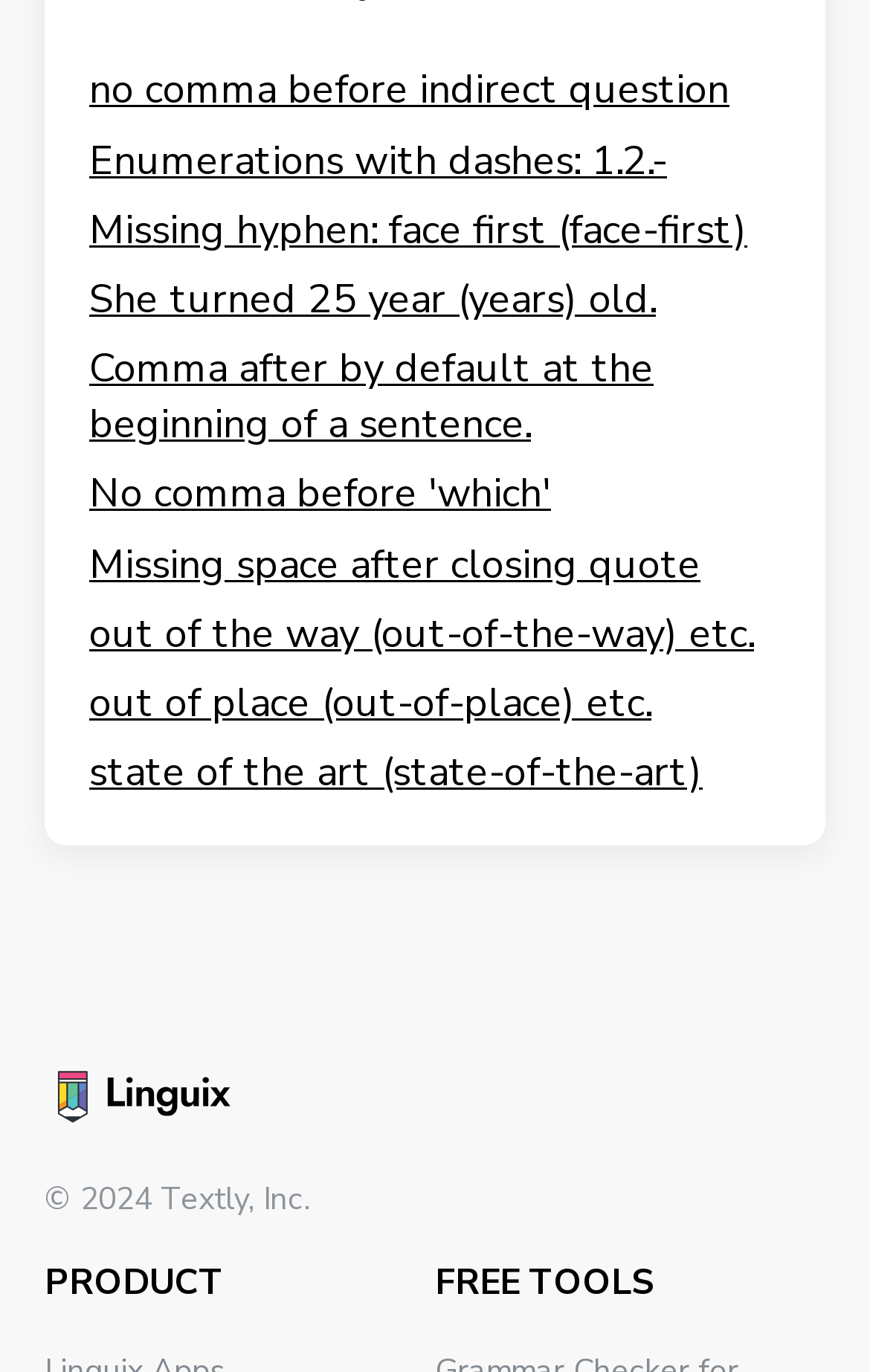Please find the bounding box coordinates of the element that you should click to achieve the following instruction: "Visit the 'Linguix logo' page". The coordinates should be presented as four float numbers between 0 and 1: [left, top, right, bottom].

[0.051, 0.797, 0.267, 0.828]